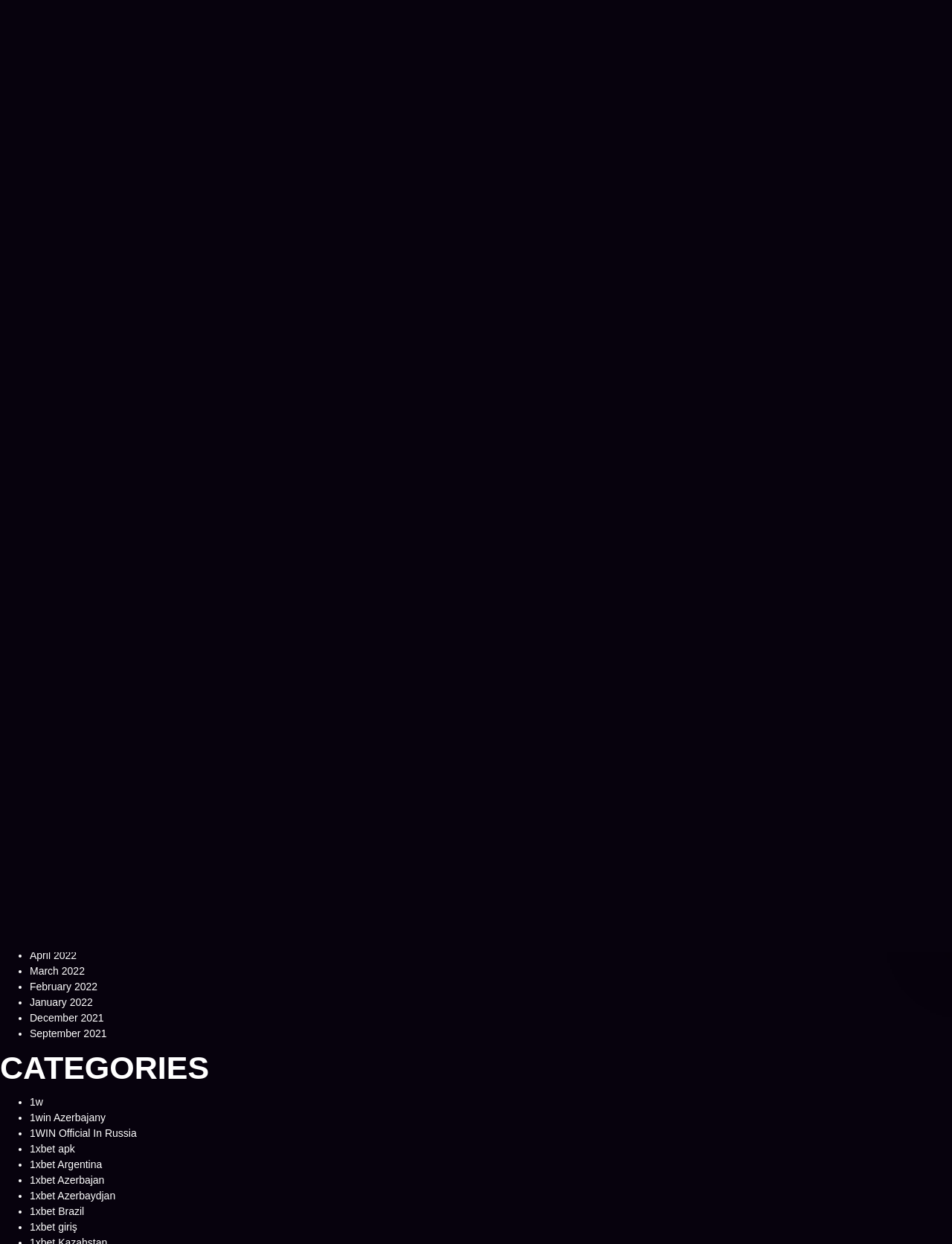From the image, can you give a detailed response to the question below:
What is the category of the article?

The article is categorized under 'Category', which is indicated by the link 'Category' at the bottom of the webpage.